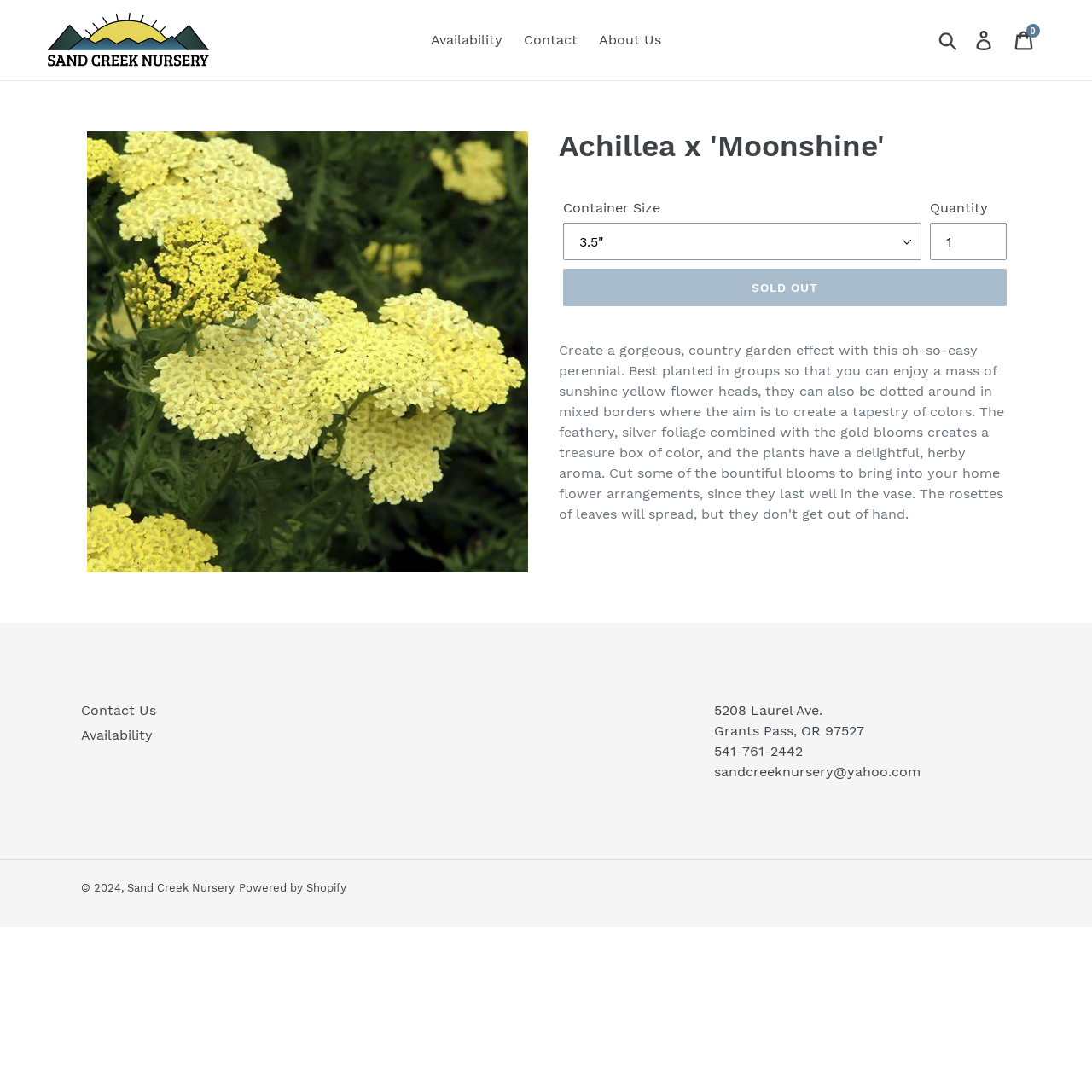Determine the bounding box coordinates of the clickable region to carry out the instruction: "Select a container size".

[0.516, 0.204, 0.844, 0.239]